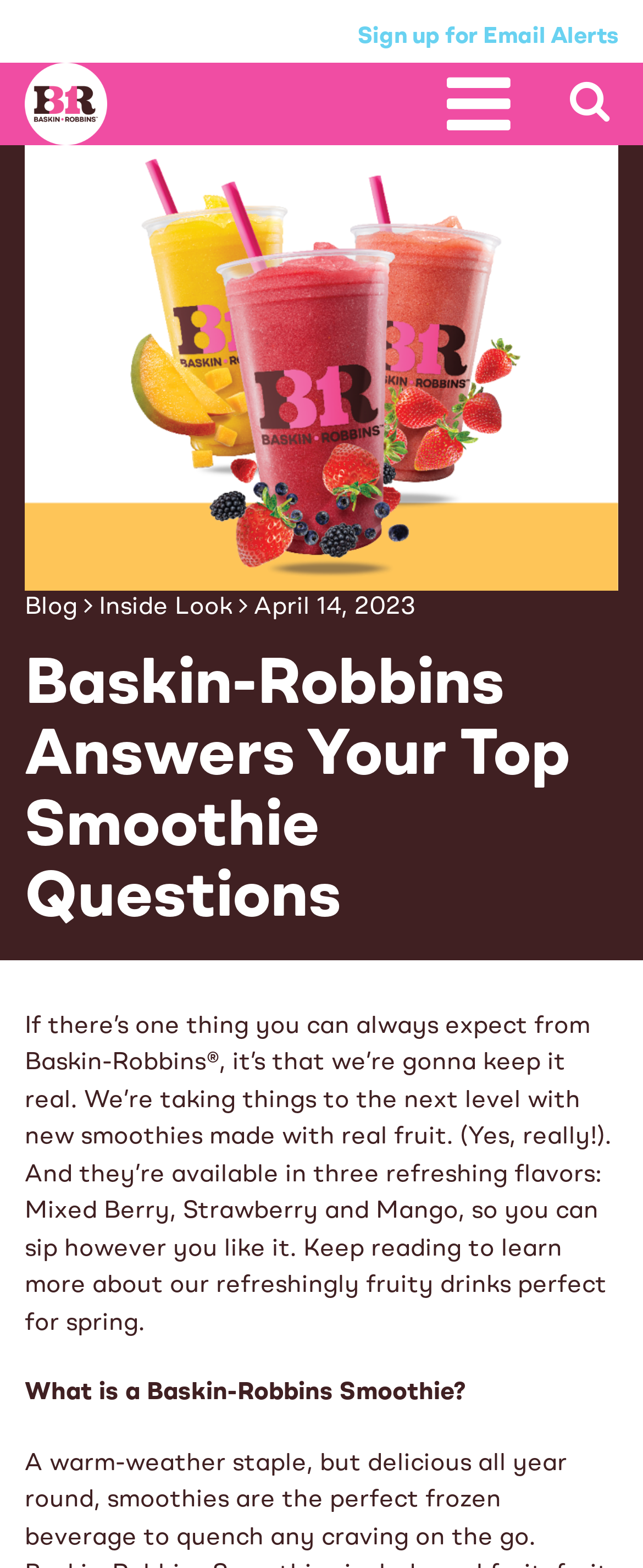Using the description "Sign up for Email Alerts", locate and provide the bounding box of the UI element.

[0.556, 0.016, 0.962, 0.031]